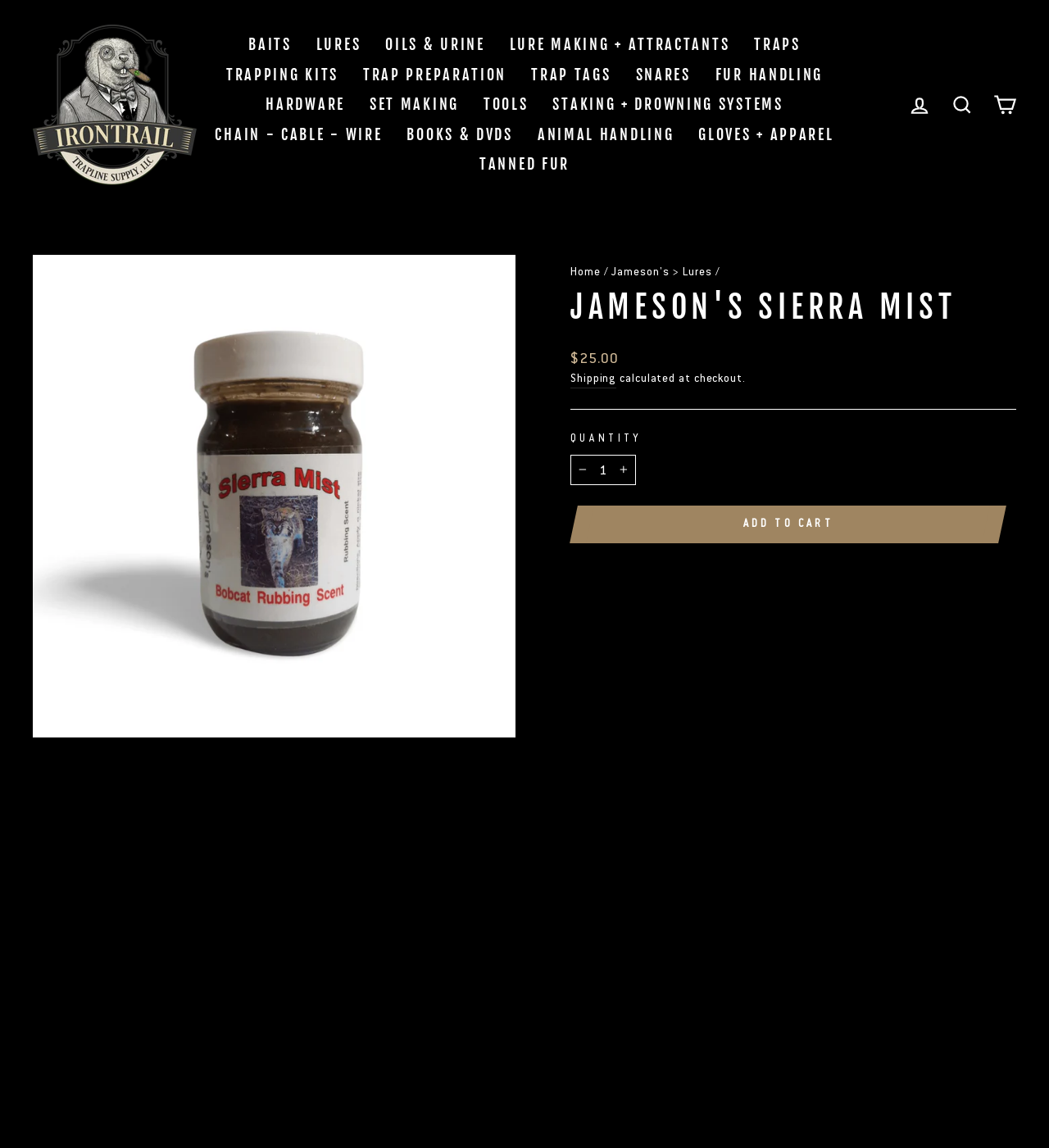Please provide a comprehensive answer to the question below using the information from the image: What is one of the ingredients in the scent?

The product description mentions that a nice touch of skunk is one of the ingredients that helps to jump start the scent drift of 'Sierra Mist'.